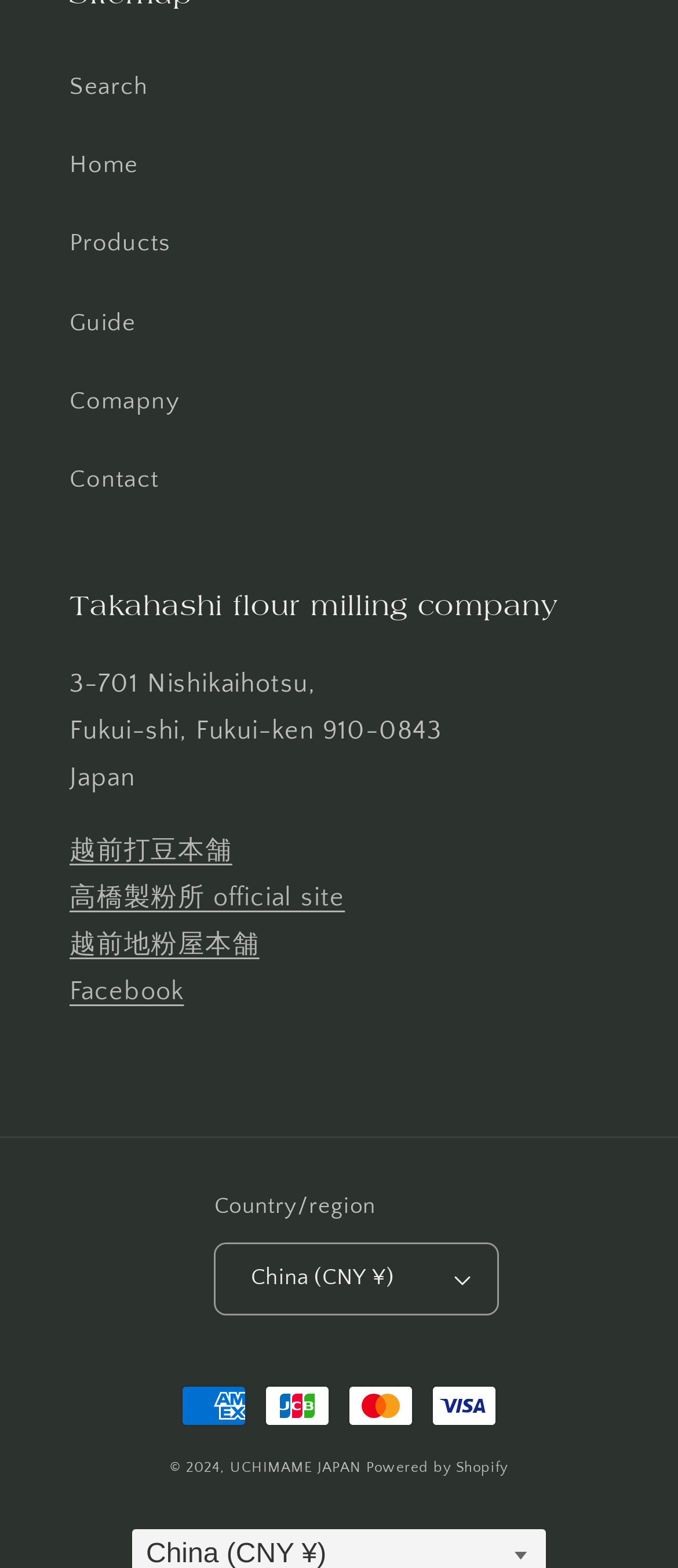What is the address of the company?
Using the information from the image, answer the question thoroughly.

The address of the company can be found in the static text elements located below the company name heading. The address is composed of three parts: '3-701 Nishikaihotsu,', 'Fukui-shi, Fukui-ken 910-0843', and 'Japan'.